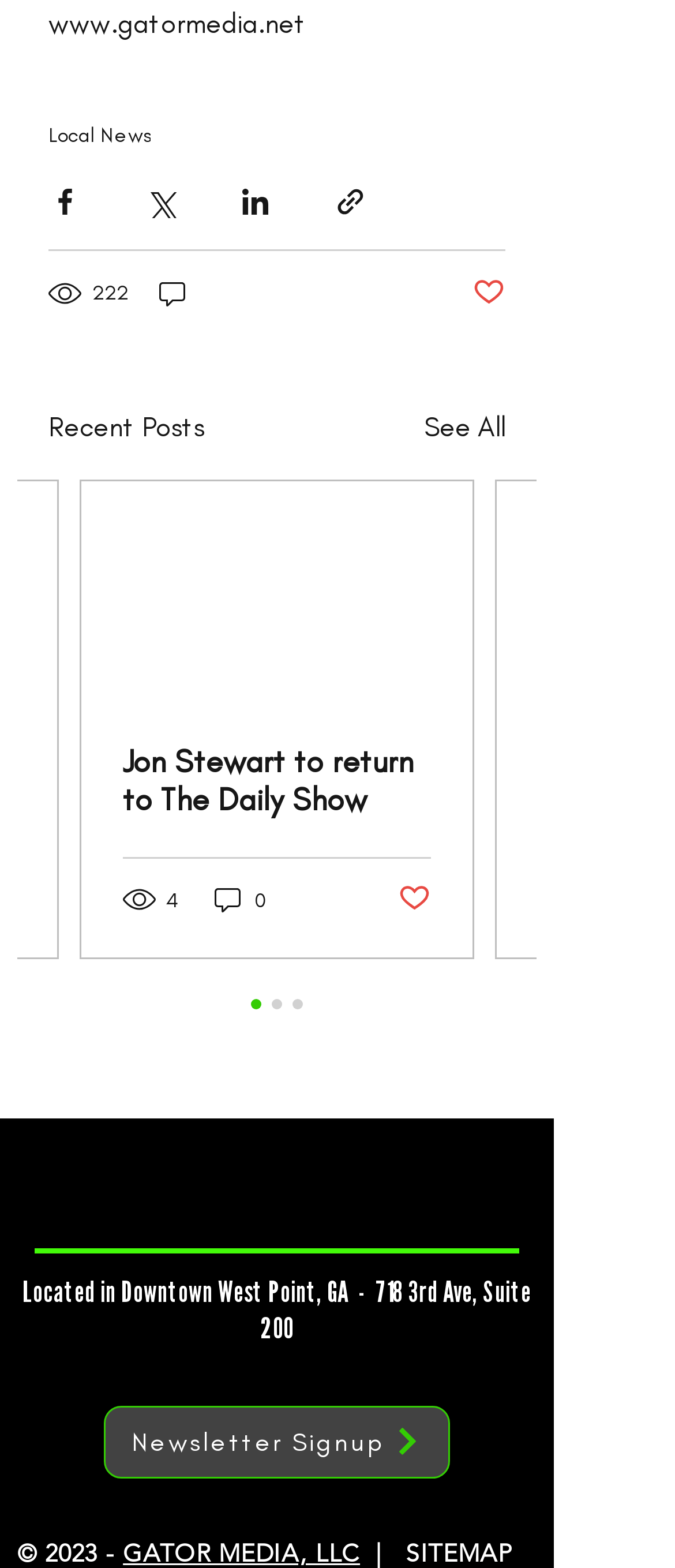What is the address of the organization?
Please use the image to provide a one-word or short phrase answer.

718 3rd Ave, Suite 200